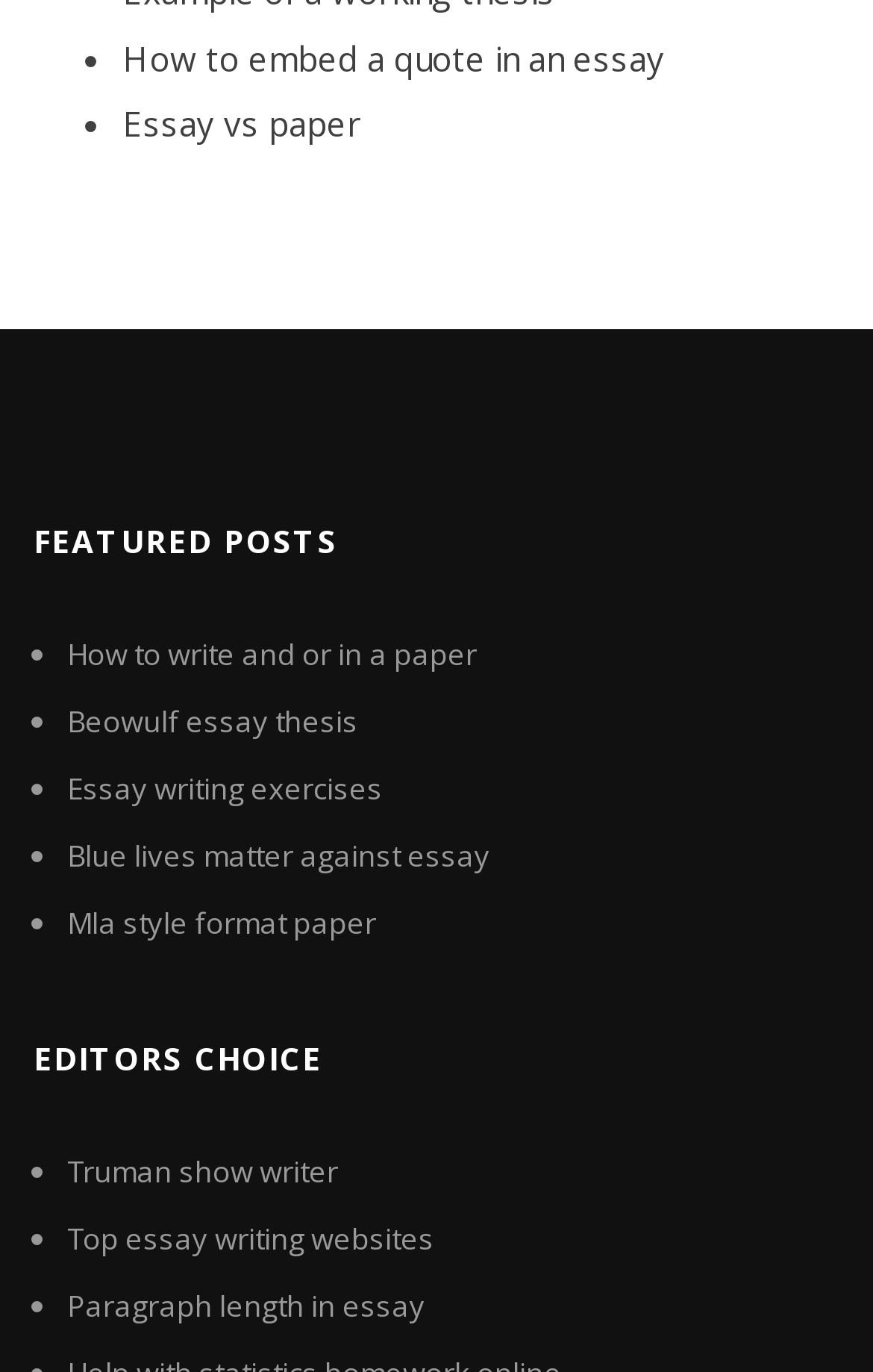Give a concise answer using one word or a phrase to the following question:
How many list markers are there?

10